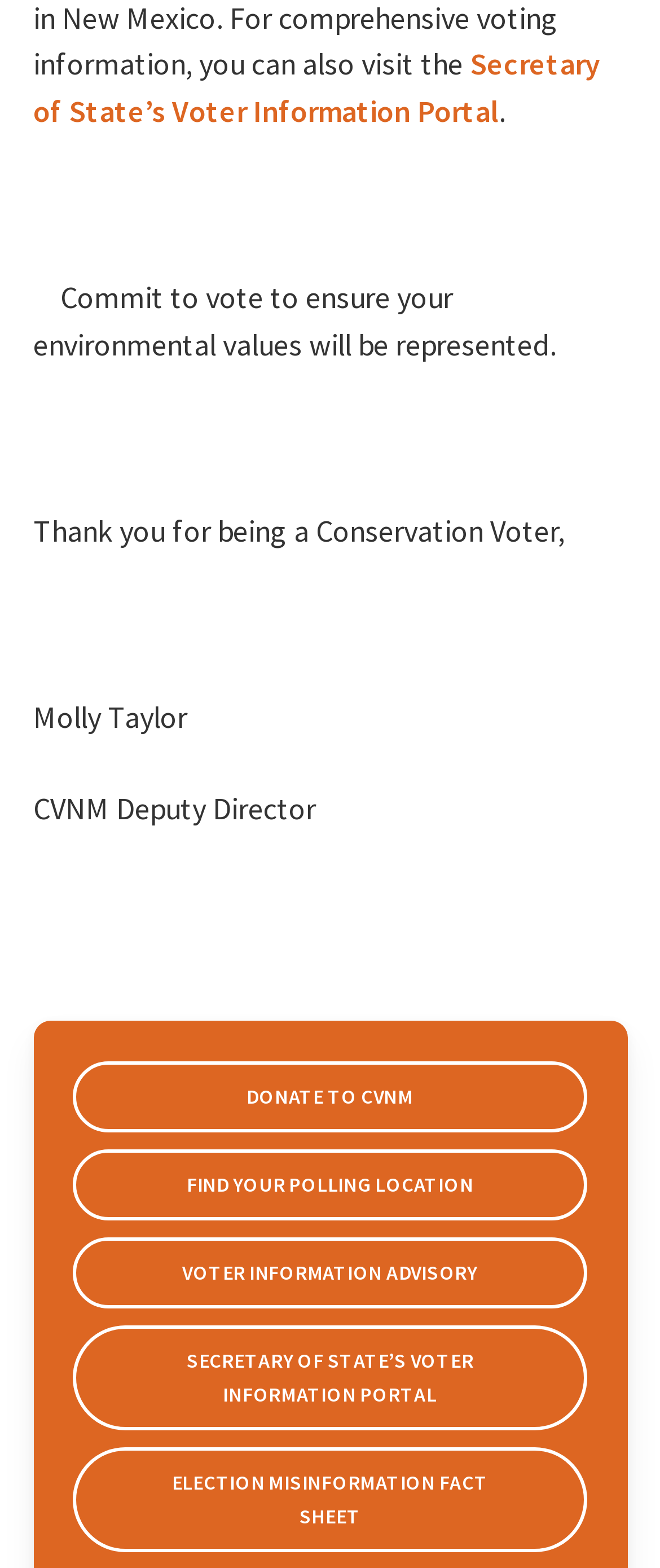Please respond in a single word or phrase: 
What is the purpose of the webpage?

Voter information and conservation